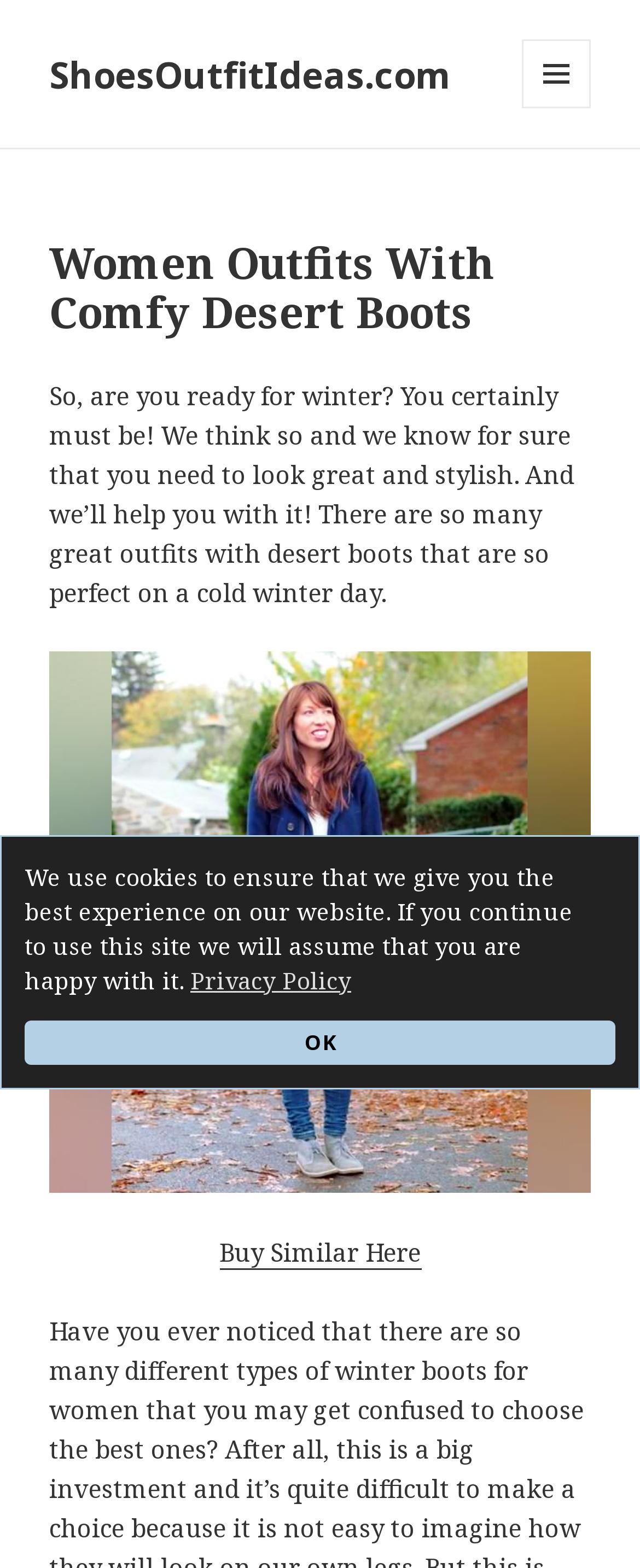What season is the webpage about?
Based on the visual content, answer with a single word or a brief phrase.

Winter